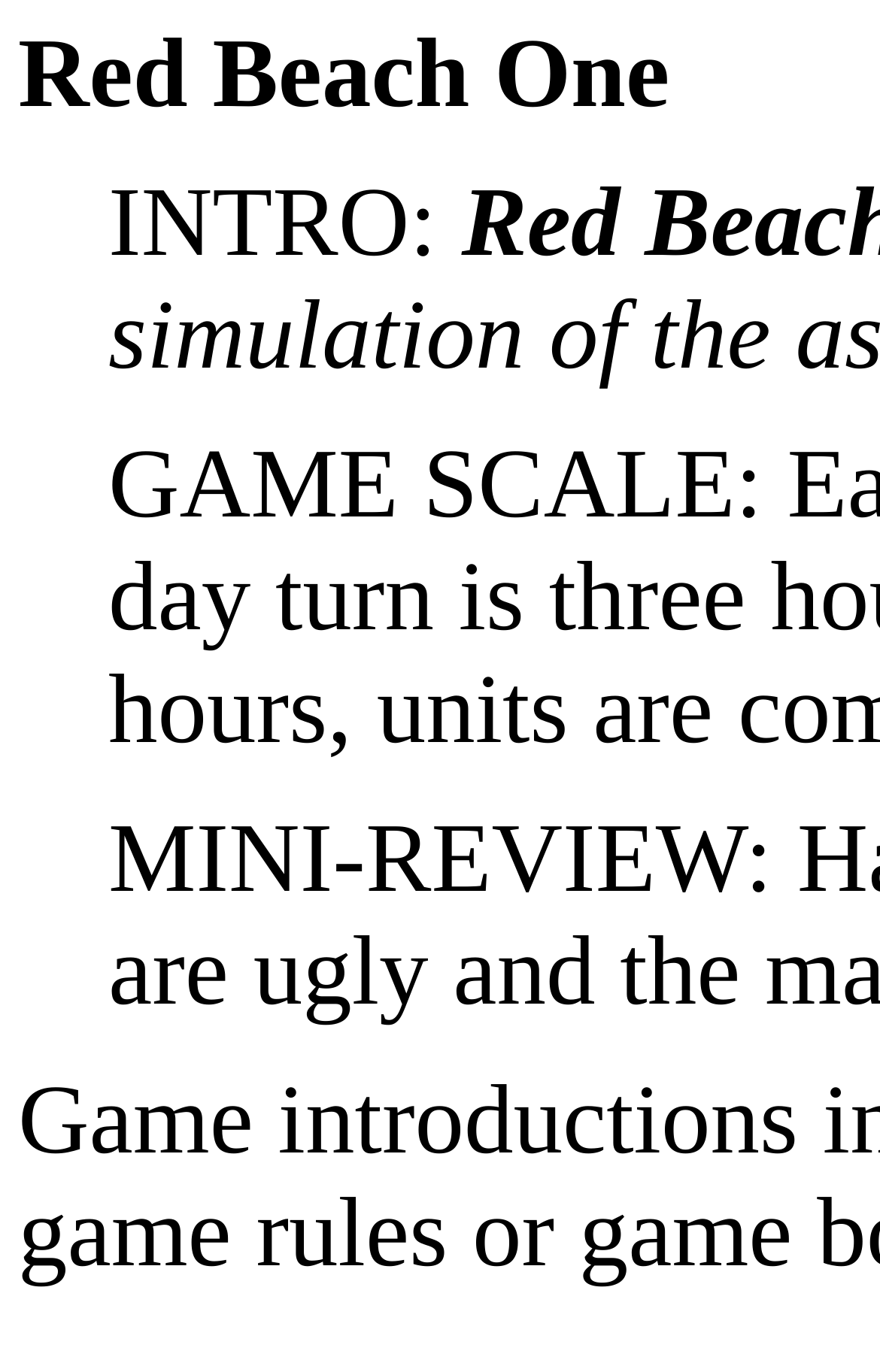Determine the bounding box coordinates for the HTML element mentioned in the following description: "Red Beach One". The coordinates should be a list of four floats ranging from 0 to 1, represented as [left, top, right, bottom].

[0.021, 0.056, 0.761, 0.084]